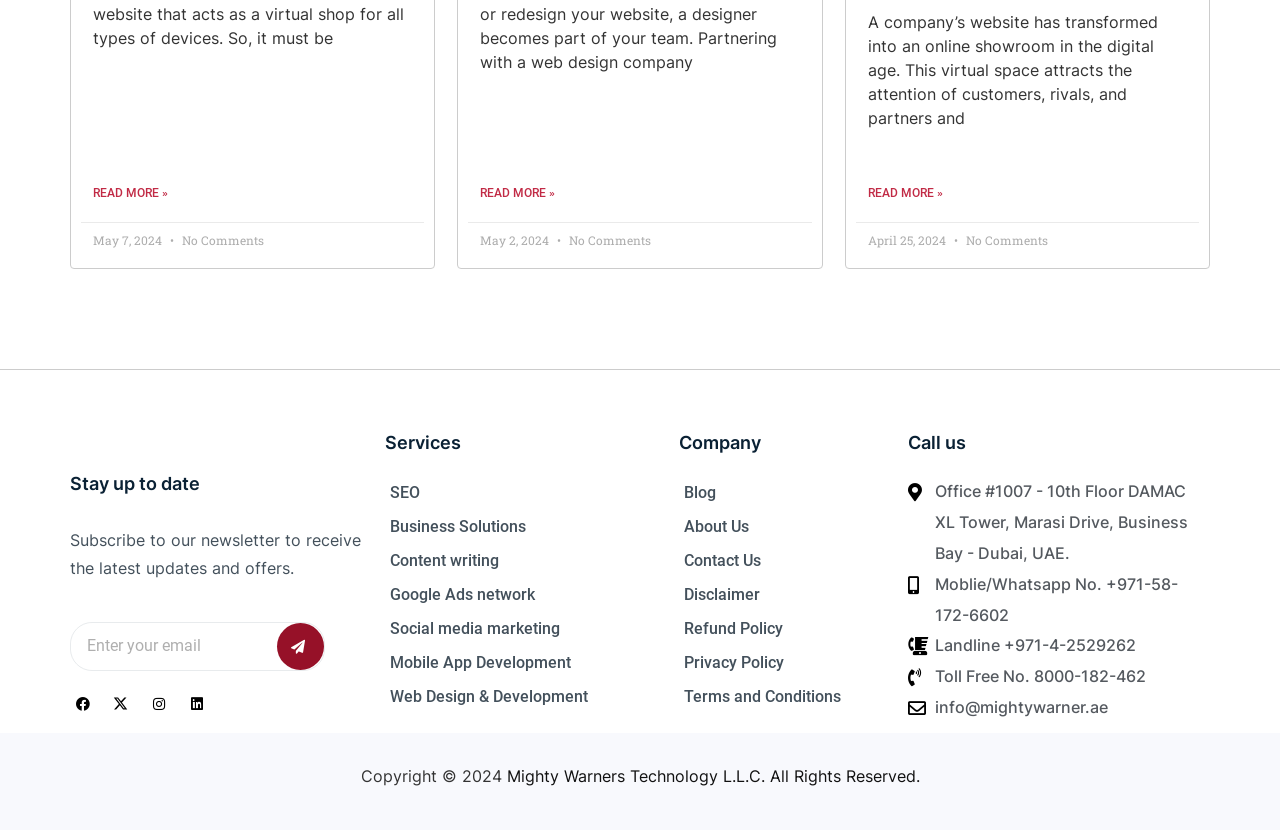Given the description About Us, predict the bounding box coordinates of the UI element. Ensure the coordinates are in the format (top-left x, top-left y, bottom-right x, bottom-right y) and all values are between 0 and 1.

[0.53, 0.615, 0.694, 0.656]